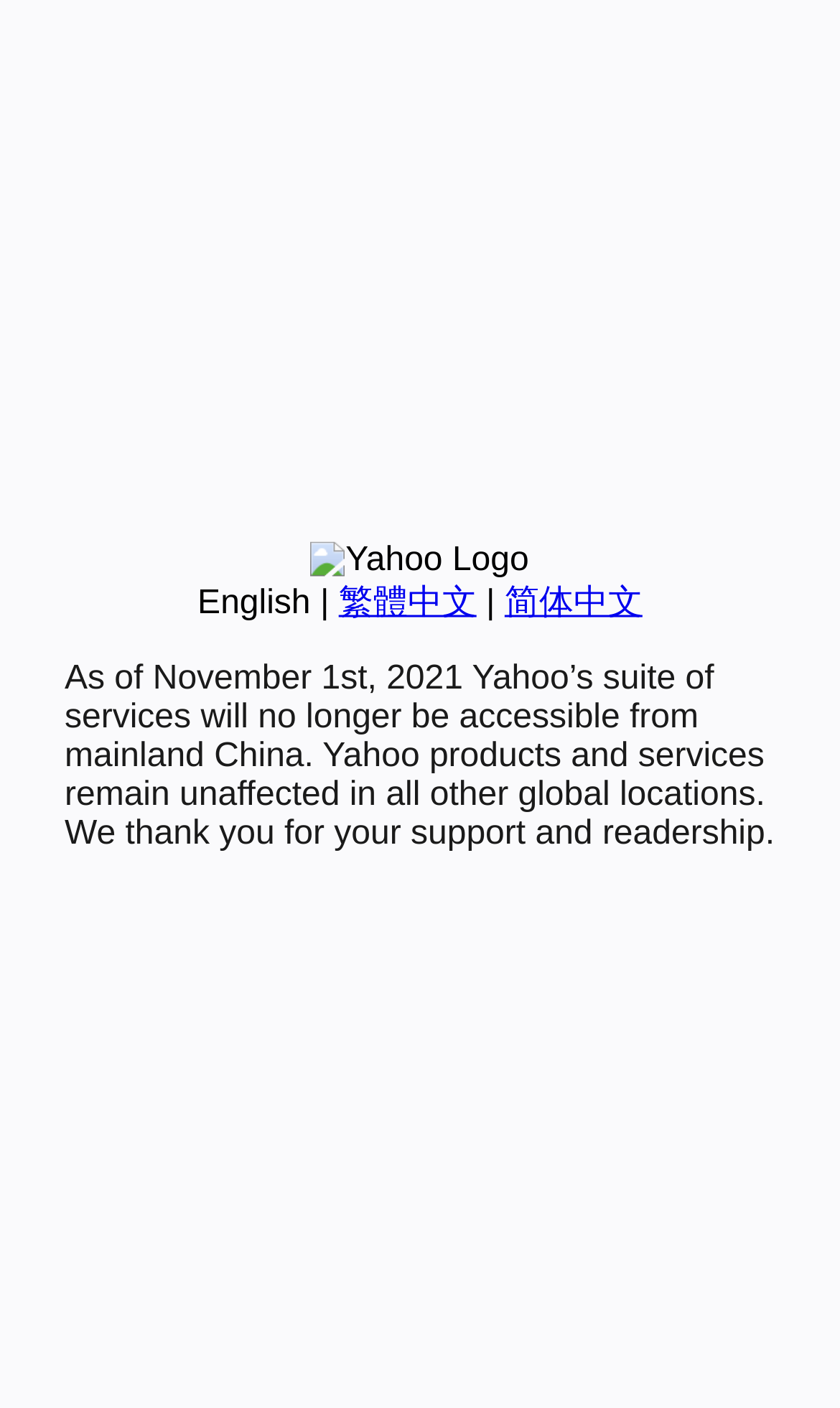Determine the bounding box coordinates for the HTML element described here: "繁體中文".

[0.403, 0.415, 0.567, 0.441]